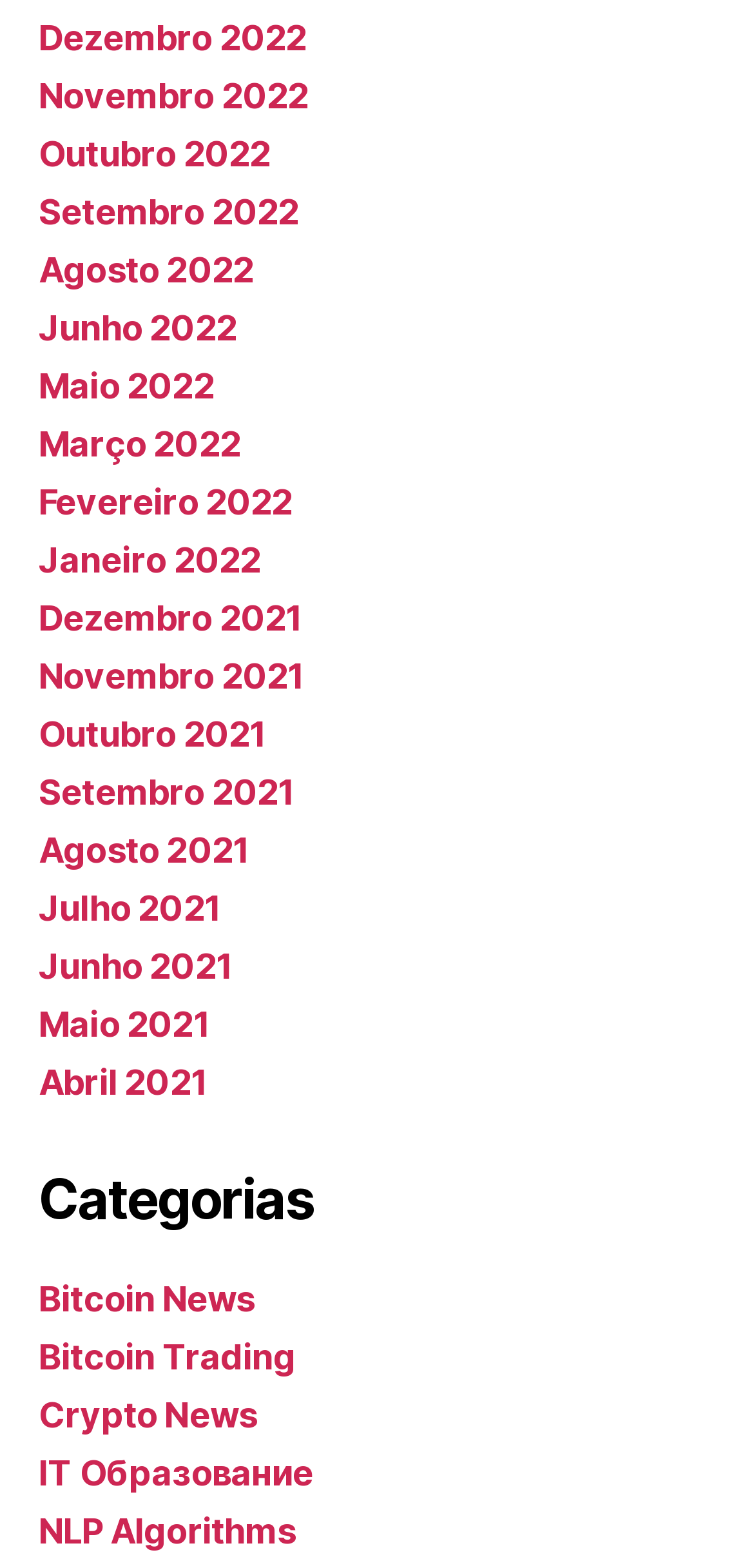Please answer the following question using a single word or phrase: 
What is the first category listed?

Bitcoin News